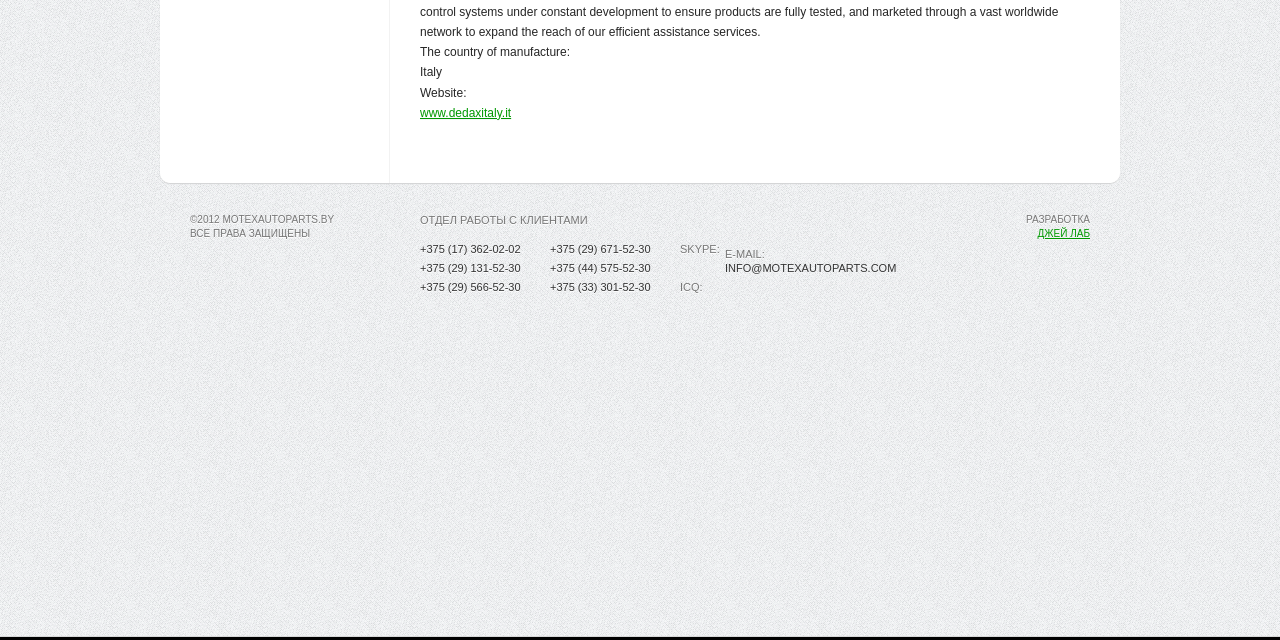Highlight the bounding box of the UI element that corresponds to this description: "Джей лаб".

[0.811, 0.356, 0.852, 0.373]